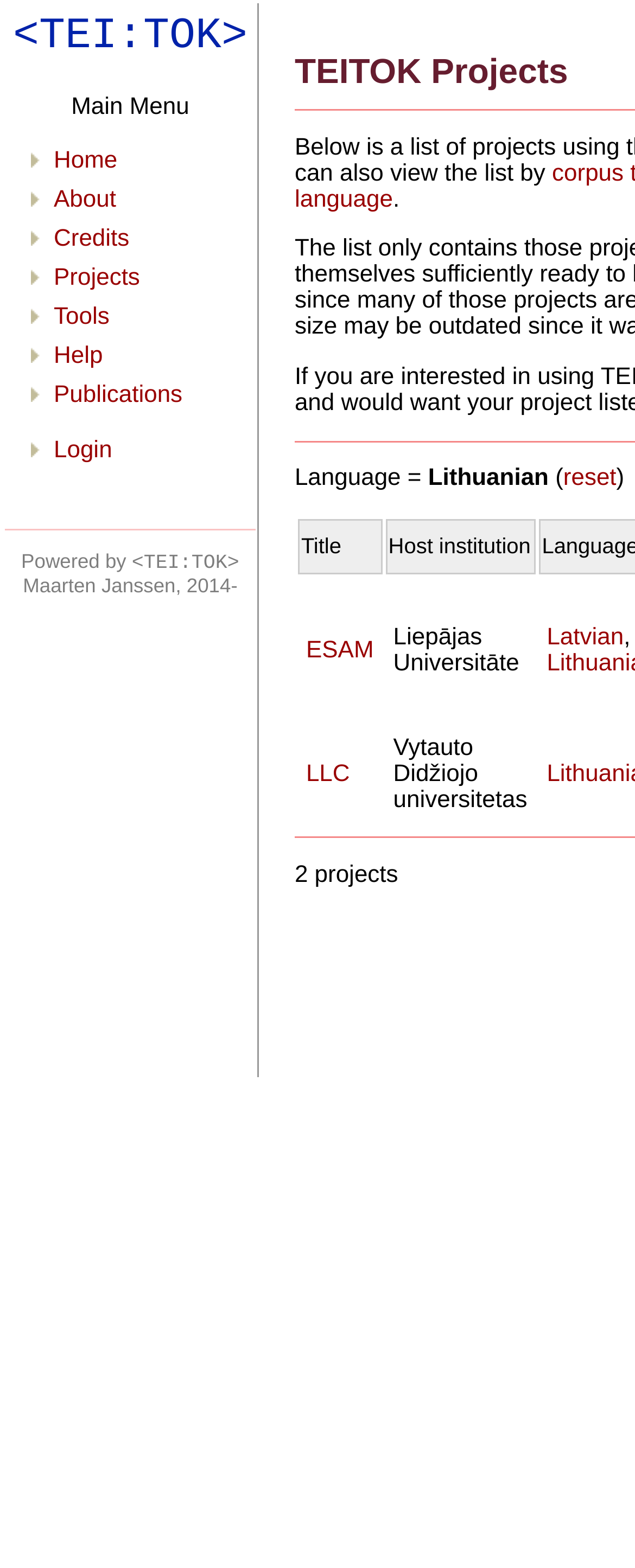Please find the bounding box coordinates of the clickable region needed to complete the following instruction: "Reset language". The bounding box coordinates must consist of four float numbers between 0 and 1, i.e., [left, top, right, bottom].

[0.887, 0.297, 0.971, 0.314]